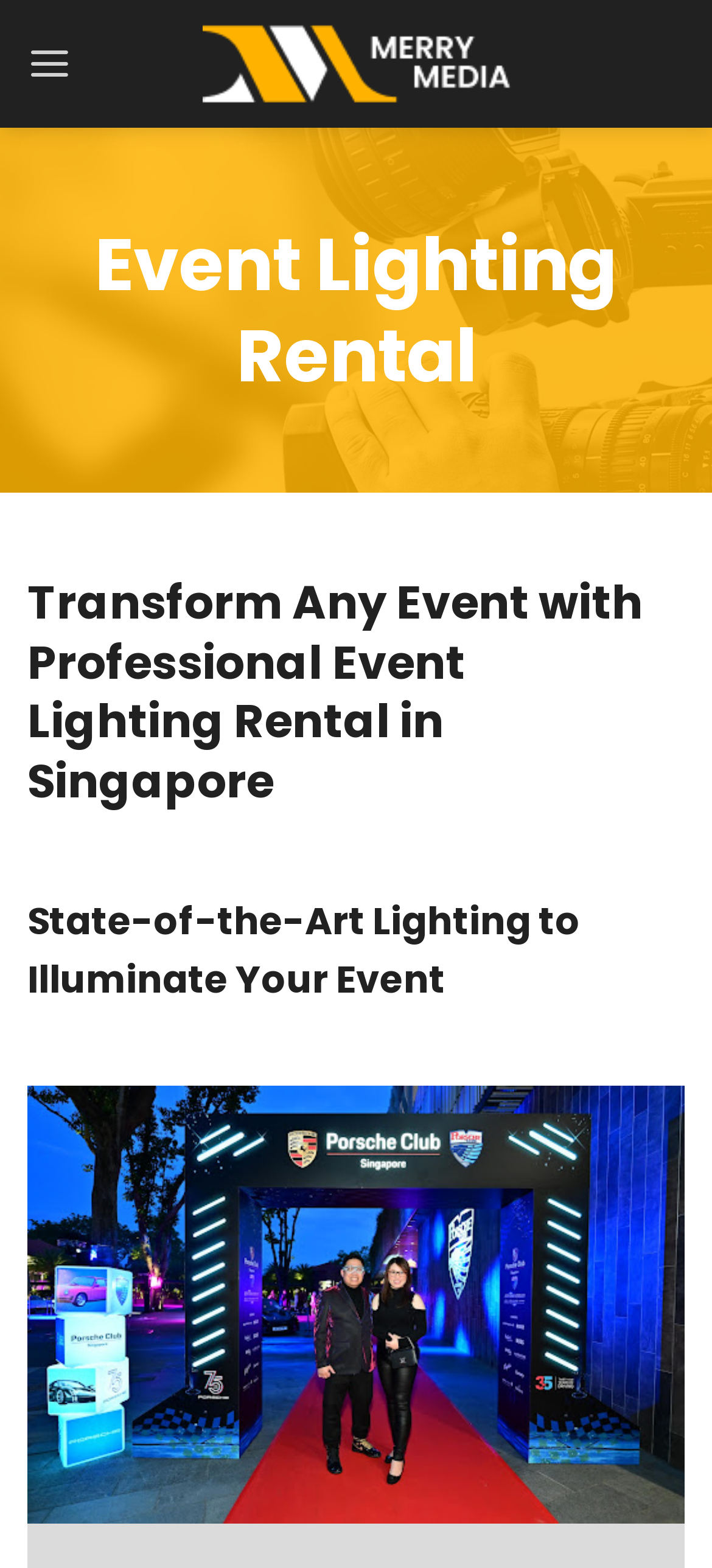Is the menu expanded by default?
Examine the image and give a concise answer in one word or a short phrase.

No